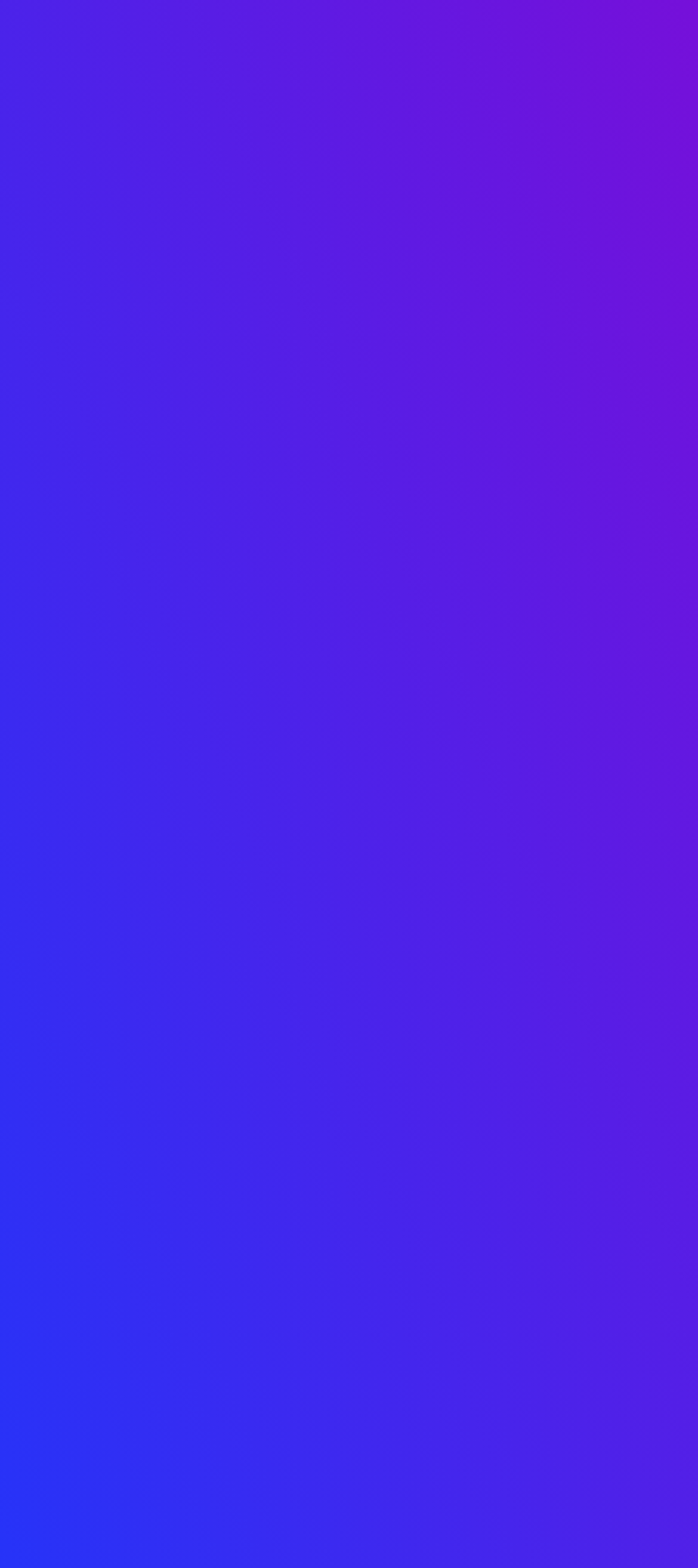Determine the bounding box for the UI element that matches this description: "Spanish".

[0.5, 0.475, 0.638, 0.491]